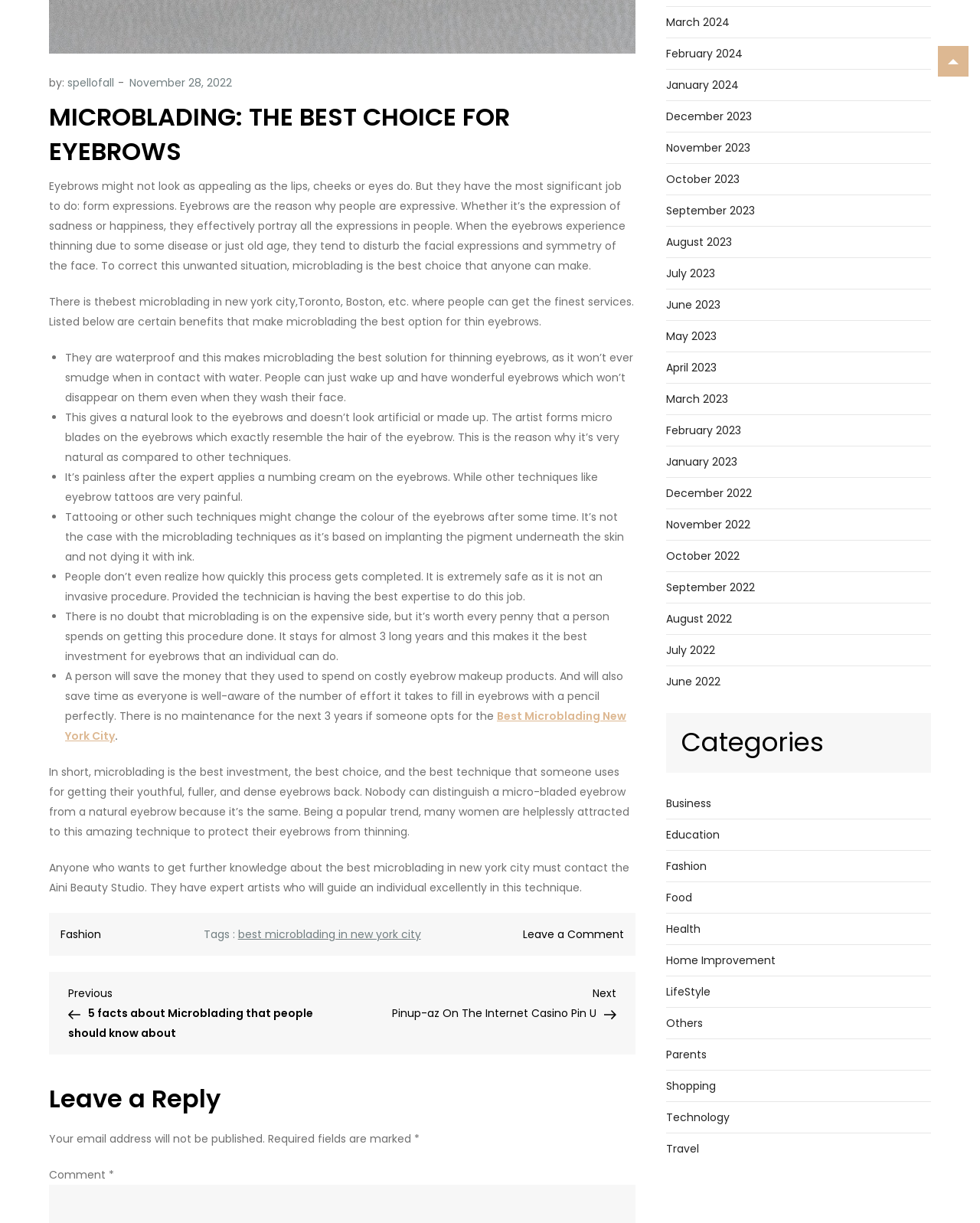Please find the bounding box for the following UI element description. Provide the coordinates in (top-left x, top-left y, bottom-right x, bottom-right y) format, with values between 0 and 1: Others

[0.68, 0.828, 0.718, 0.845]